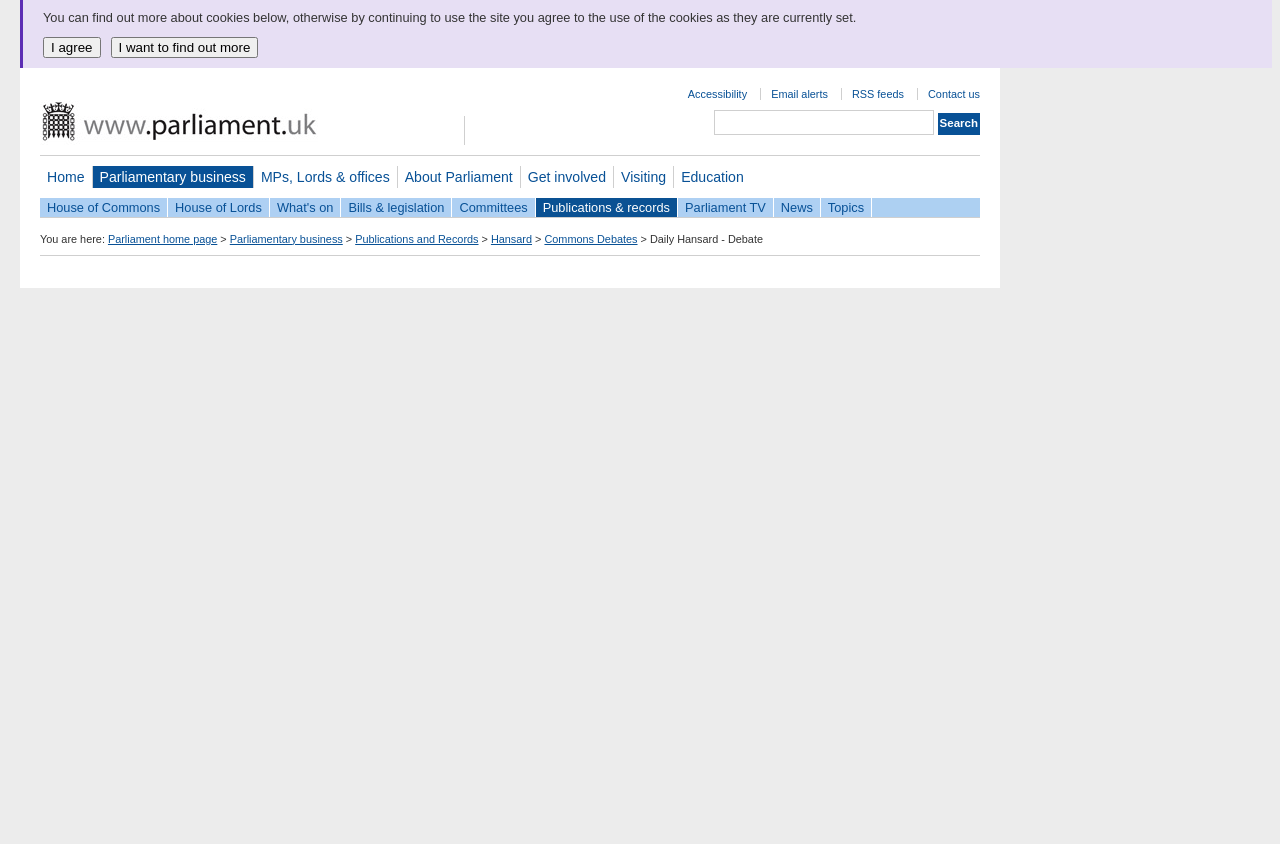Answer with a single word or phrase: 
What is the current section of the website?

Hansard Debates